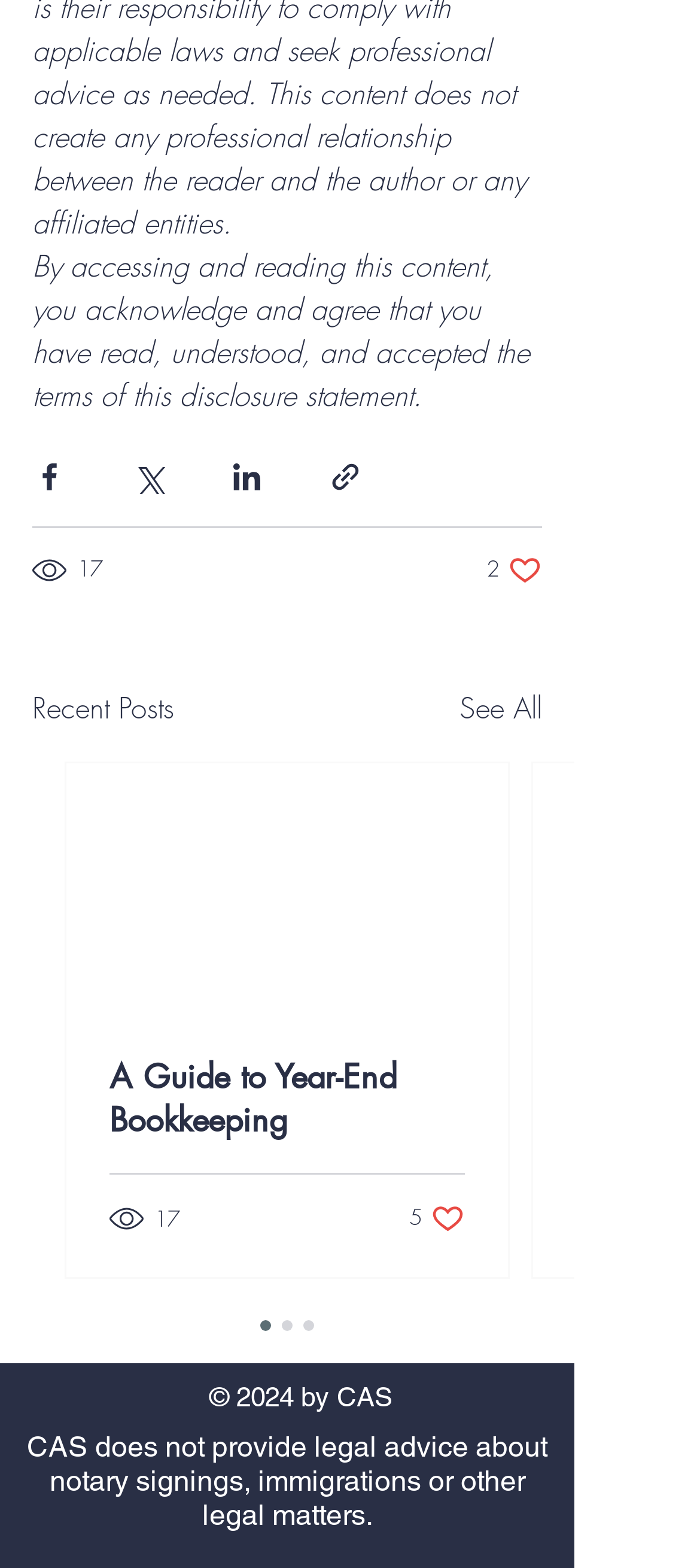Extract the bounding box coordinates for the UI element described as: "A Guide to Year-End Bookkeeping".

[0.156, 0.673, 0.664, 0.728]